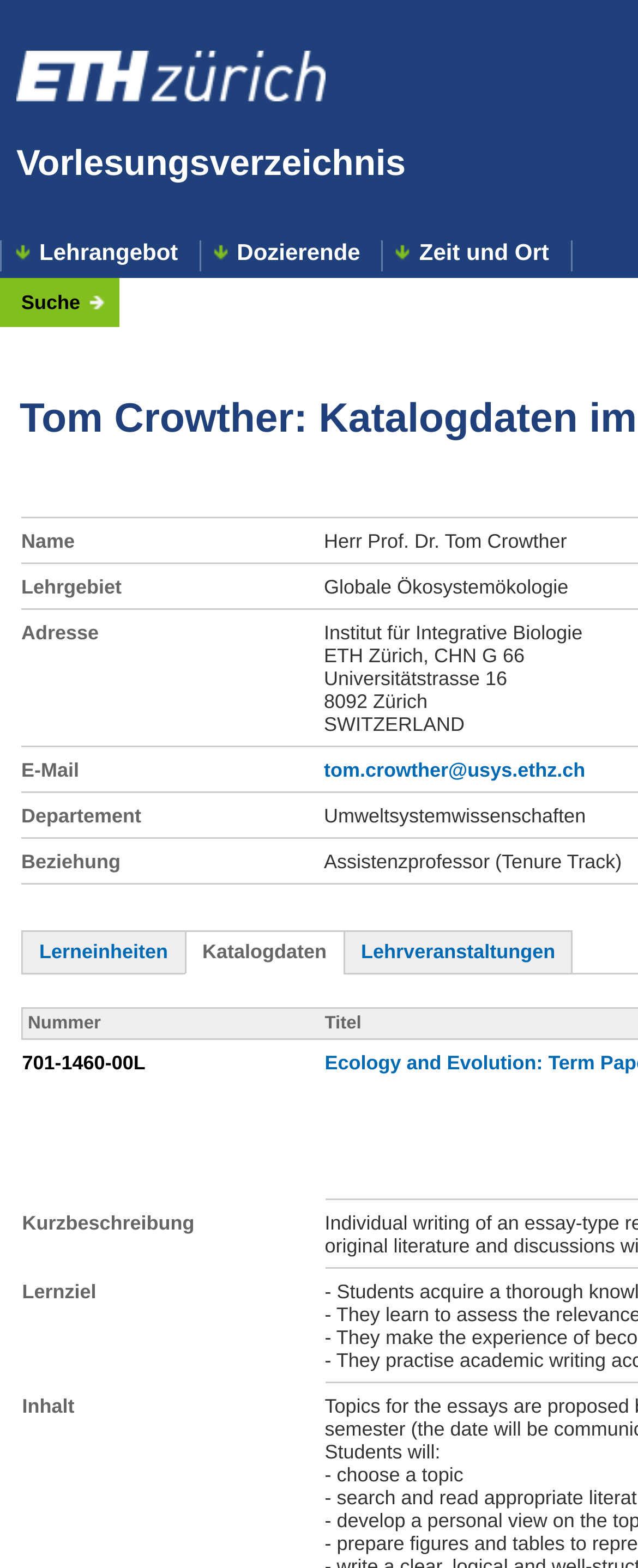Create a full and detailed caption for the entire webpage.

The webpage is a course catalog search page for ETH Zurich, a university in Switzerland. At the top left, there is a link to the ETH Homepage, accompanied by an image of the ETH logo. Next to it, there are links to other sections of the website, including "Vorlesungsverzeichnis" (Course Catalog), "Lehrangebot" (Teaching Offer), "Dozierende" (Instructors), "Zeit und Ort" (Time and Location), and "Suche" (Search).

The search section is divided into several grid cells, each with a label and a text input field. The labels are "Name", "Lehrgebiet" (Field of Study), "Adresse" (Address), "E-Mail", "Departement", and "Beziehung" (Relationship). The address field has two lines of text, "8092 Zürich" and "SWITZERLAND". The E-Mail field has a link to an email address, "tom.crowther@usys.ethz.ch".

Below the search section, there are three links: "Lerneinheiten" (Learning Units), "Katalogdaten" (Catalog Data), and "Lehrveranstaltungen" (Teaching Events). The "Lehrveranstaltungen" section has a table with column headers "Nummer" (Number), and several grid cells with data, including a course number "701-1460-00L", a brief description, a learning goal, and other details.